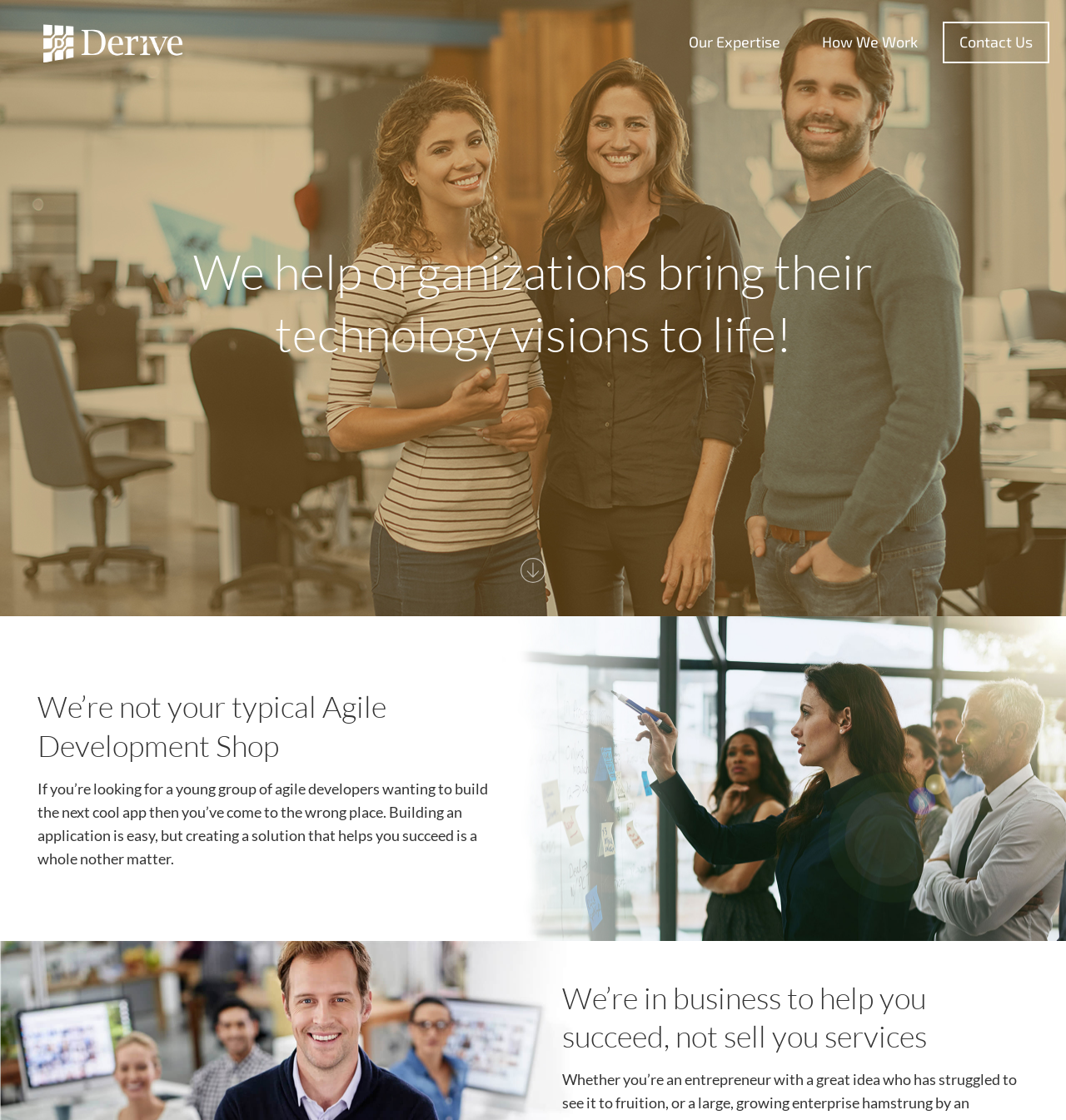From the element description .white { fill: #fff; }, predict the bounding box coordinates of the UI element. The coordinates must be specified in the format (top-left x, top-left y, bottom-right x, bottom-right y) and should be within the 0 to 1 range.

[0.465, 0.476, 0.535, 0.543]